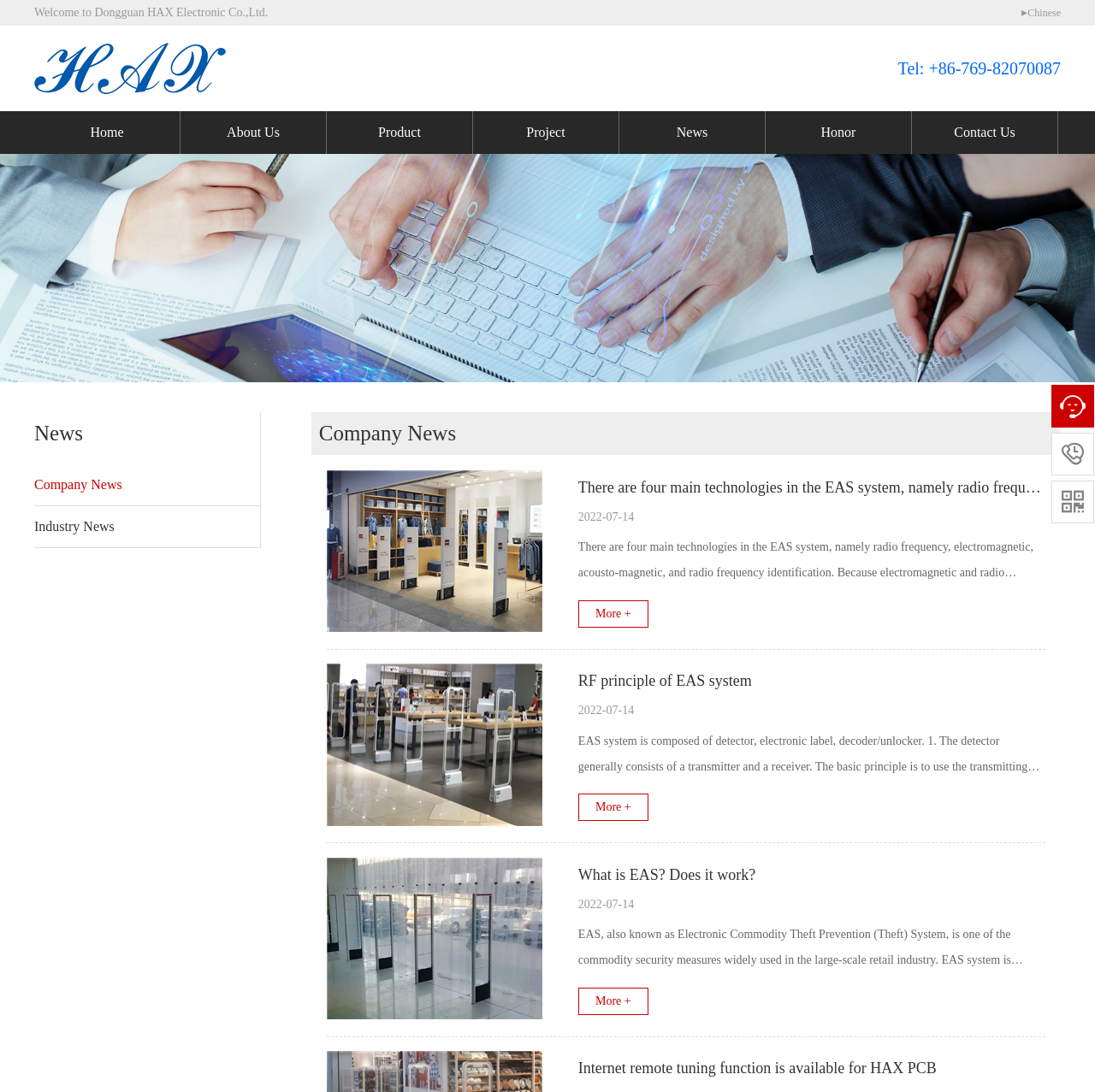Find the bounding box coordinates for the element that must be clicked to complete the instruction: "View the 'Company News'". The coordinates should be four float numbers between 0 and 1, indicated as [left, top, right, bottom].

[0.031, 0.425, 0.238, 0.463]